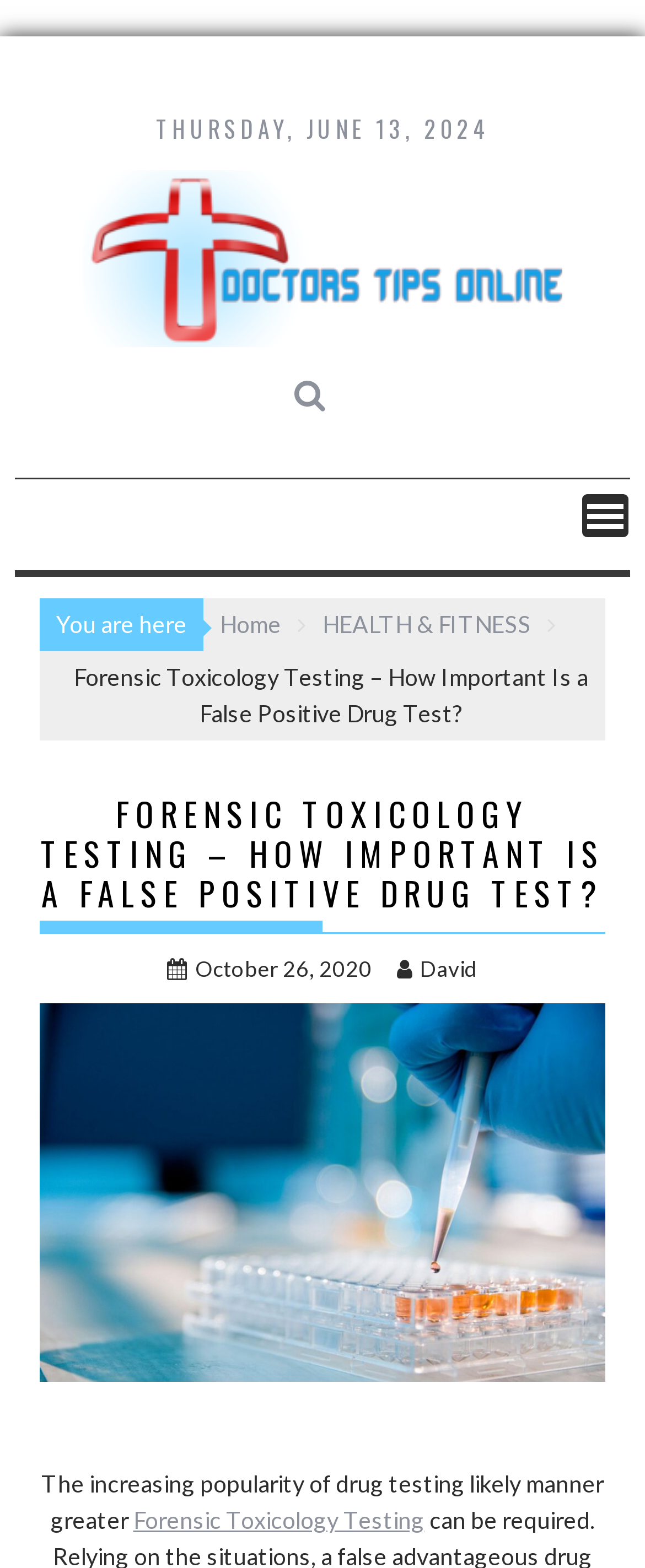Based on the element description, predict the bounding box coordinates (top-left x, top-left y, bottom-right x, bottom-right y) for the UI element in the screenshot: ATS Integrated Solutions

None